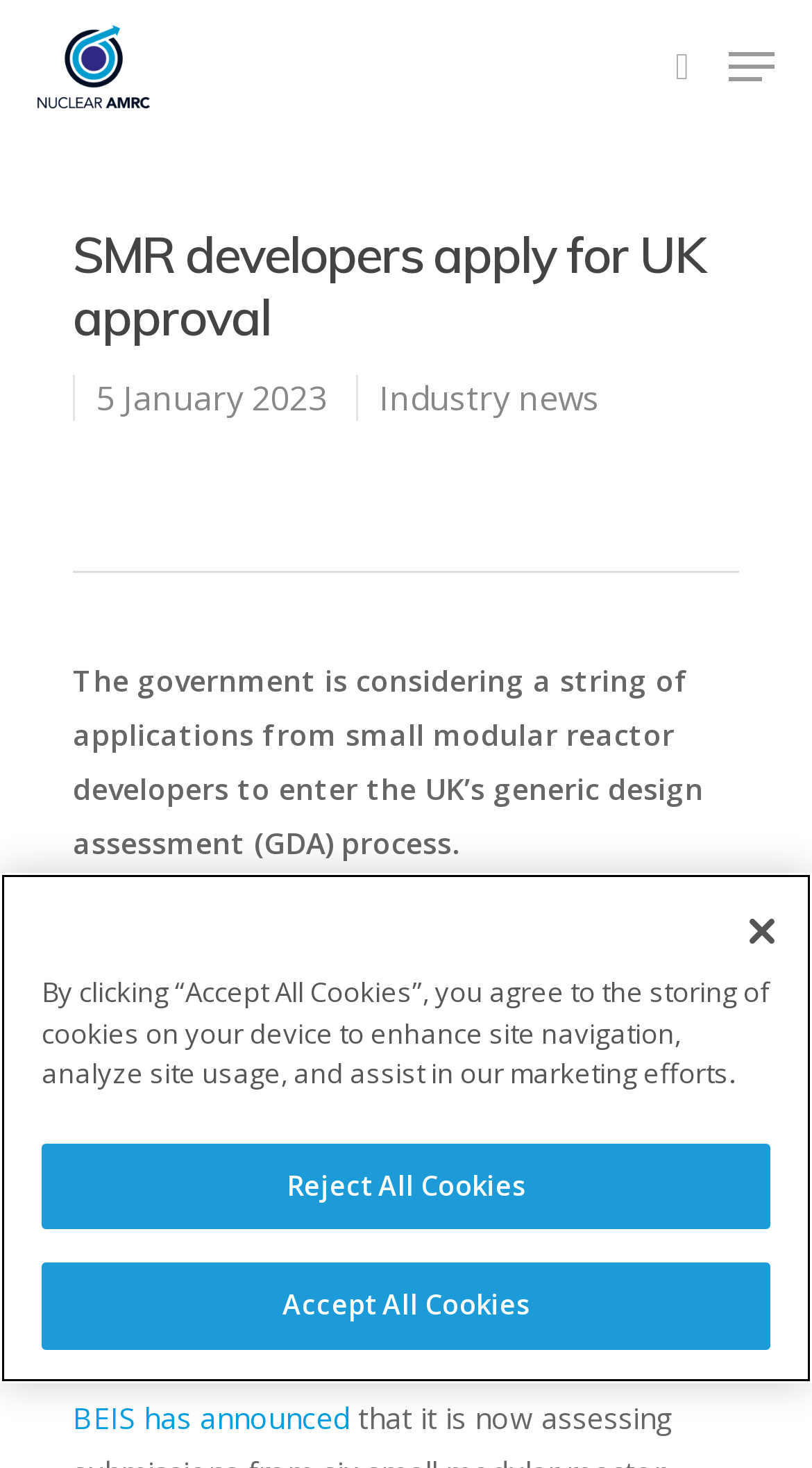Can you identify the bounding box coordinates of the clickable region needed to carry out this instruction: 'Search for something'? The coordinates should be four float numbers within the range of 0 to 1, stated as [left, top, right, bottom].

[0.151, 0.071, 0.849, 0.14]